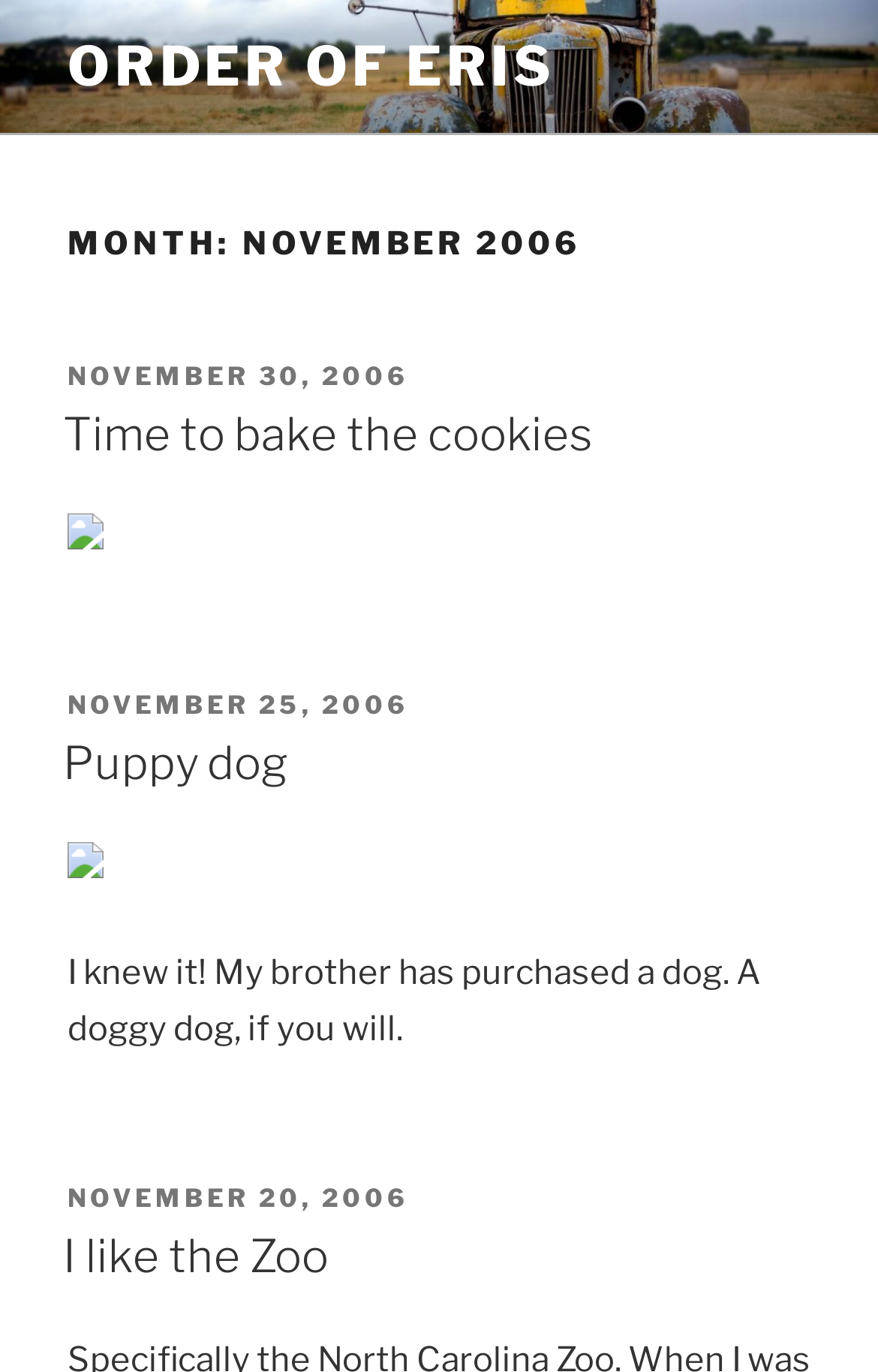Please answer the following question using a single word or phrase: 
How many links are in the first article?

2